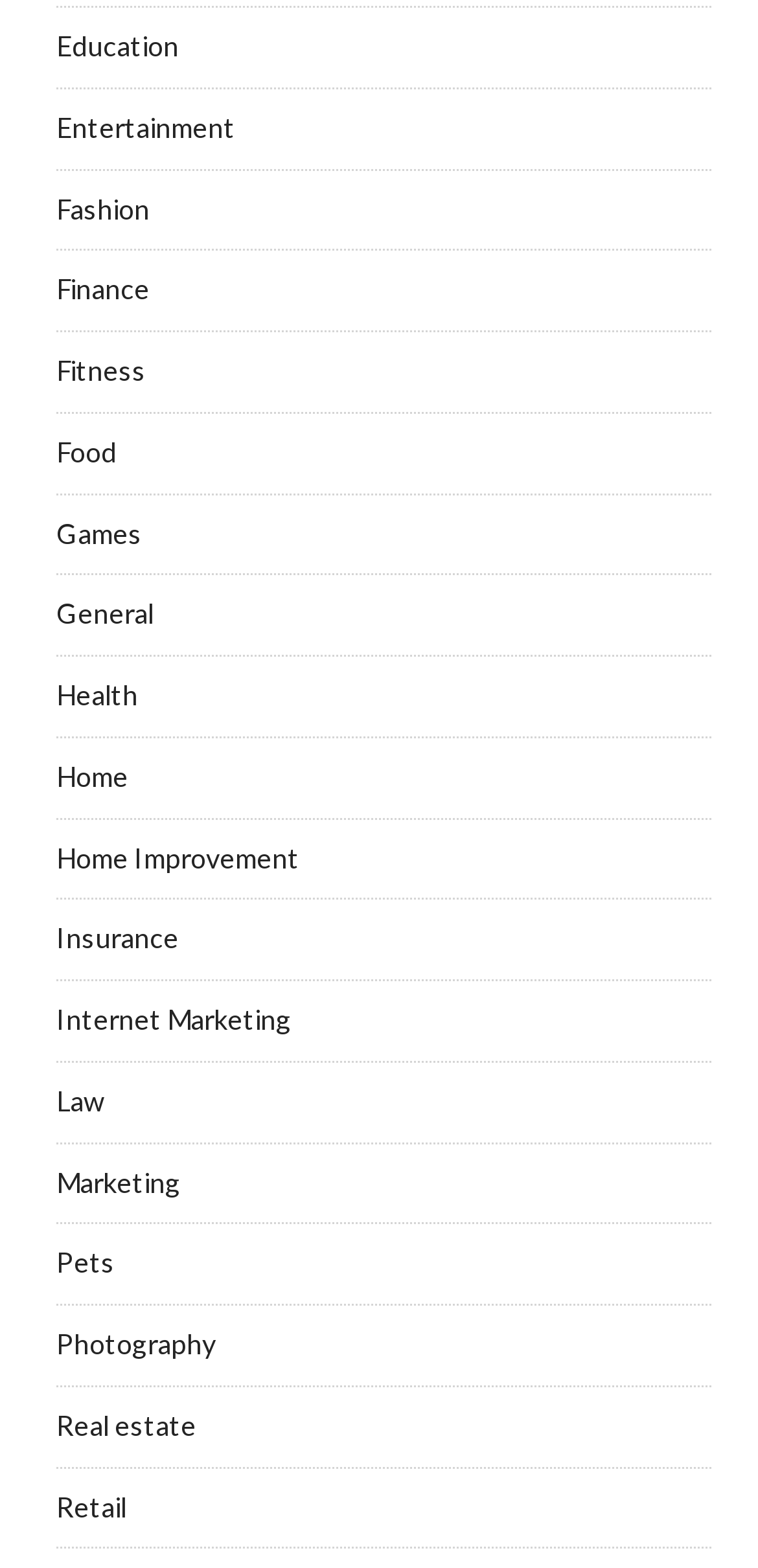Determine the bounding box coordinates of the clickable element necessary to fulfill the instruction: "Discover Fitness". Provide the coordinates as four float numbers within the 0 to 1 range, i.e., [left, top, right, bottom].

[0.074, 0.226, 0.192, 0.247]